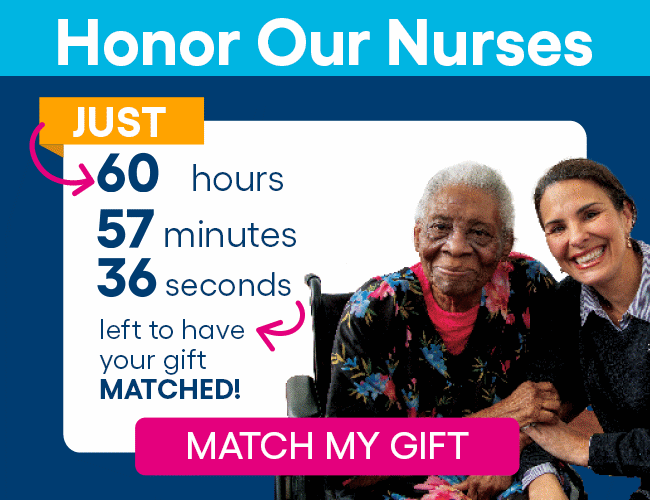Use a single word or phrase to answer the question:
How much time is left to participate in the campaign?

60 hours 57 minutes 36 seconds